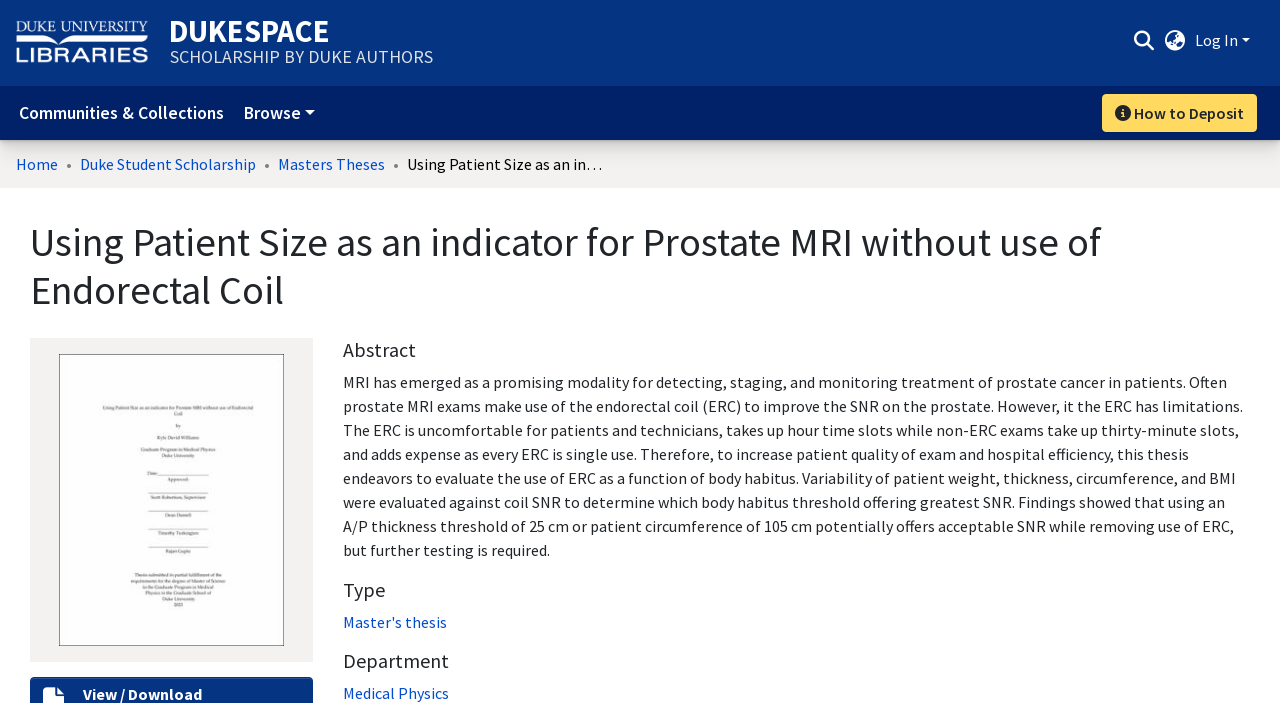Answer with a single word or phrase: 
What is the purpose of the endorectal coil in prostate MRI exams?

to improve the SNR on the prostate